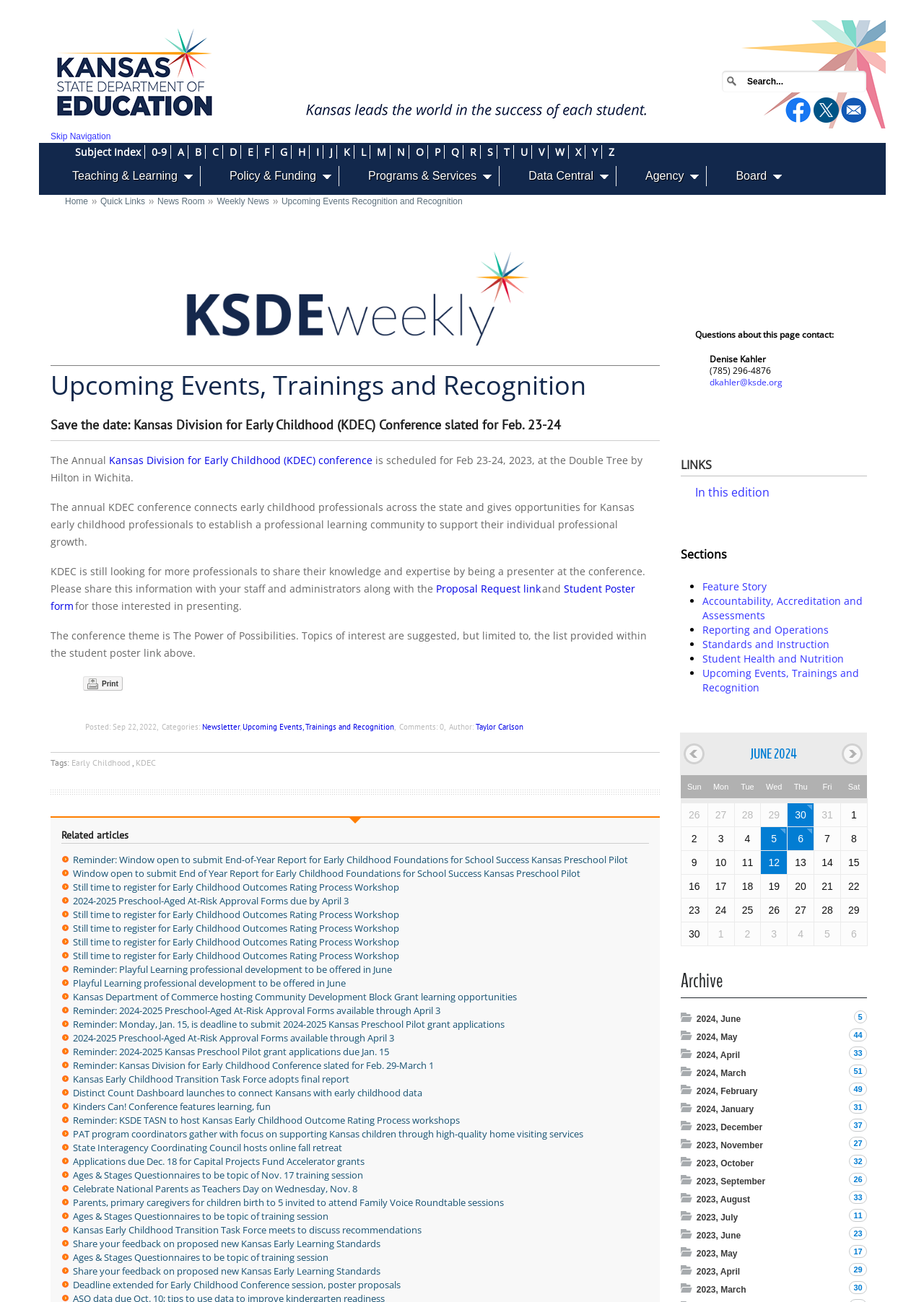Please find the bounding box coordinates for the clickable element needed to perform this instruction: "Contact KSDE".

[0.91, 0.075, 0.938, 0.094]